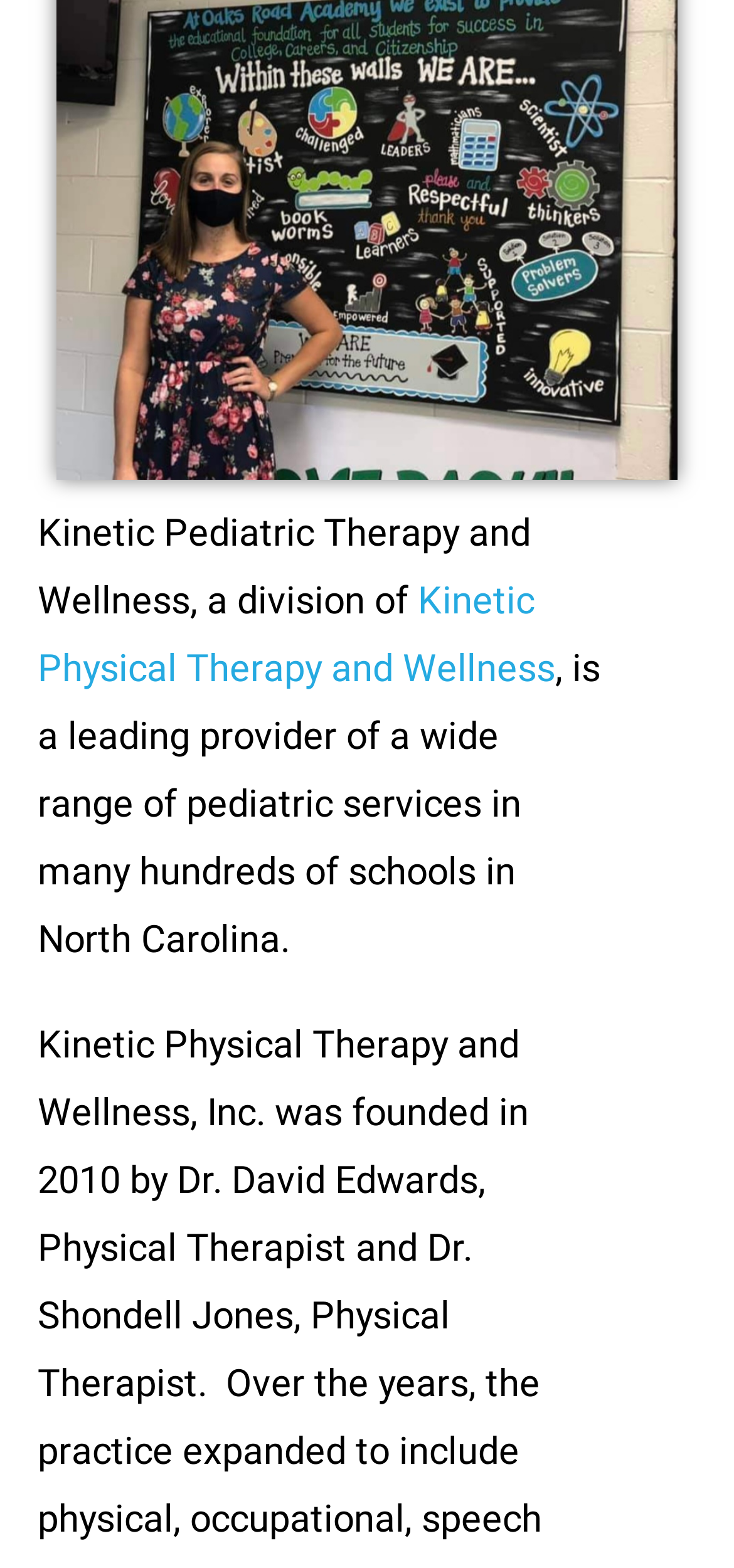Identify the bounding box of the HTML element described here: "709-738-6200". Provide the coordinates as four float numbers between 0 and 1: [left, top, right, bottom].

None